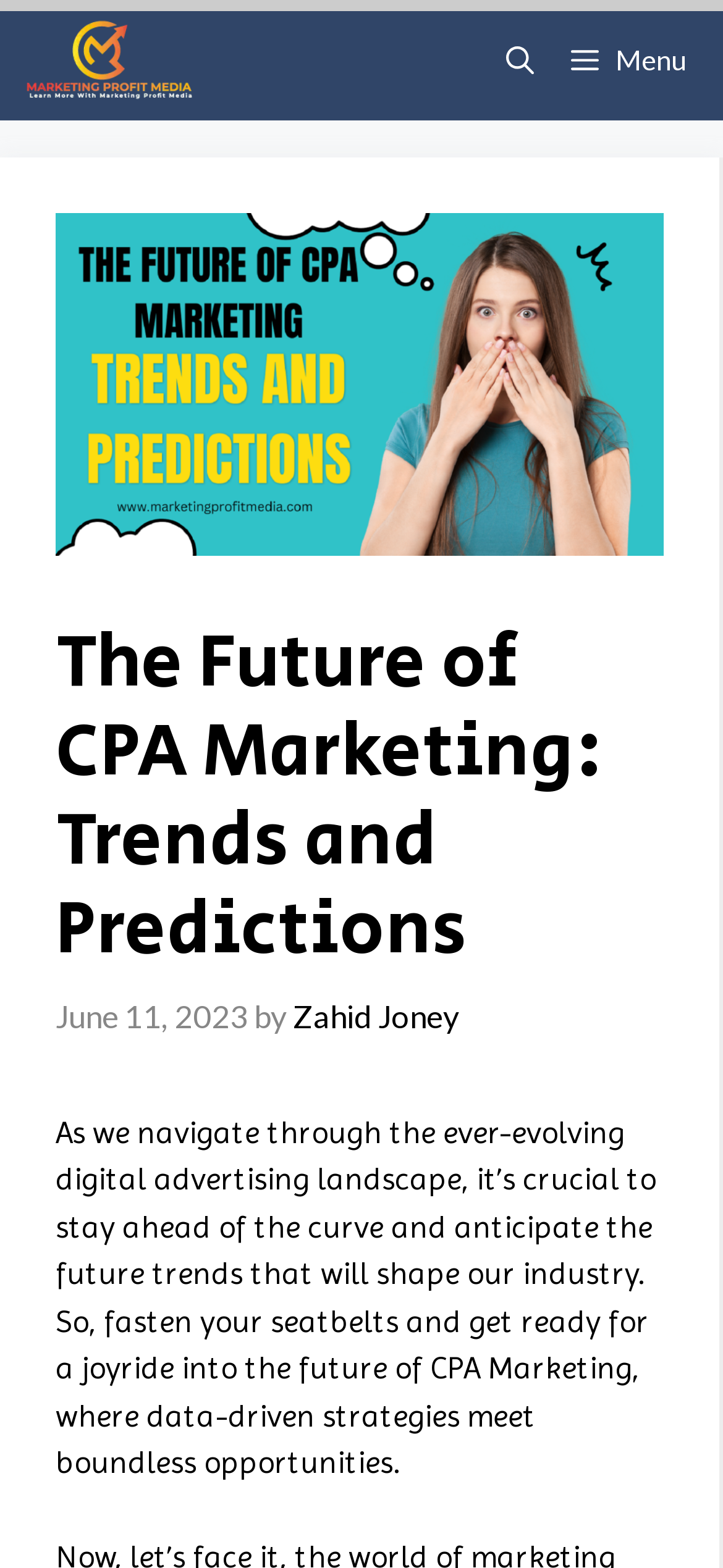Could you please study the image and provide a detailed answer to the question:
What is the topic of the article?

I determined the topic by analyzing the main heading, which contains the text 'The Future of CPA Marketing: Trends and Predictions'.